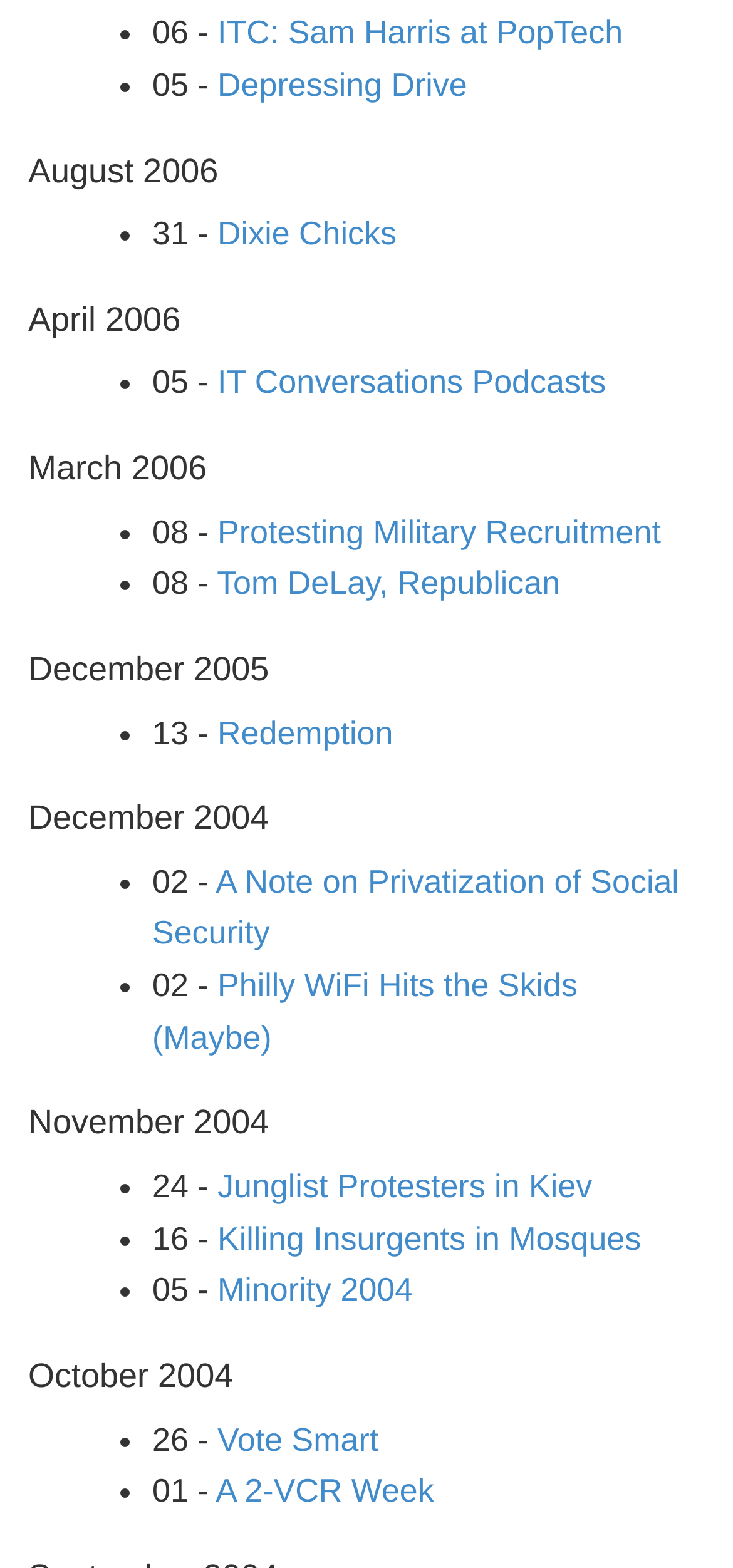How many headings are there on the webpage?
Can you provide a detailed and comprehensive answer to the question?

There are six headings on the webpage, which are 'August 2006', 'April 2006', 'March 2006', 'December 2005', 'December 2004', and 'November 2004'.